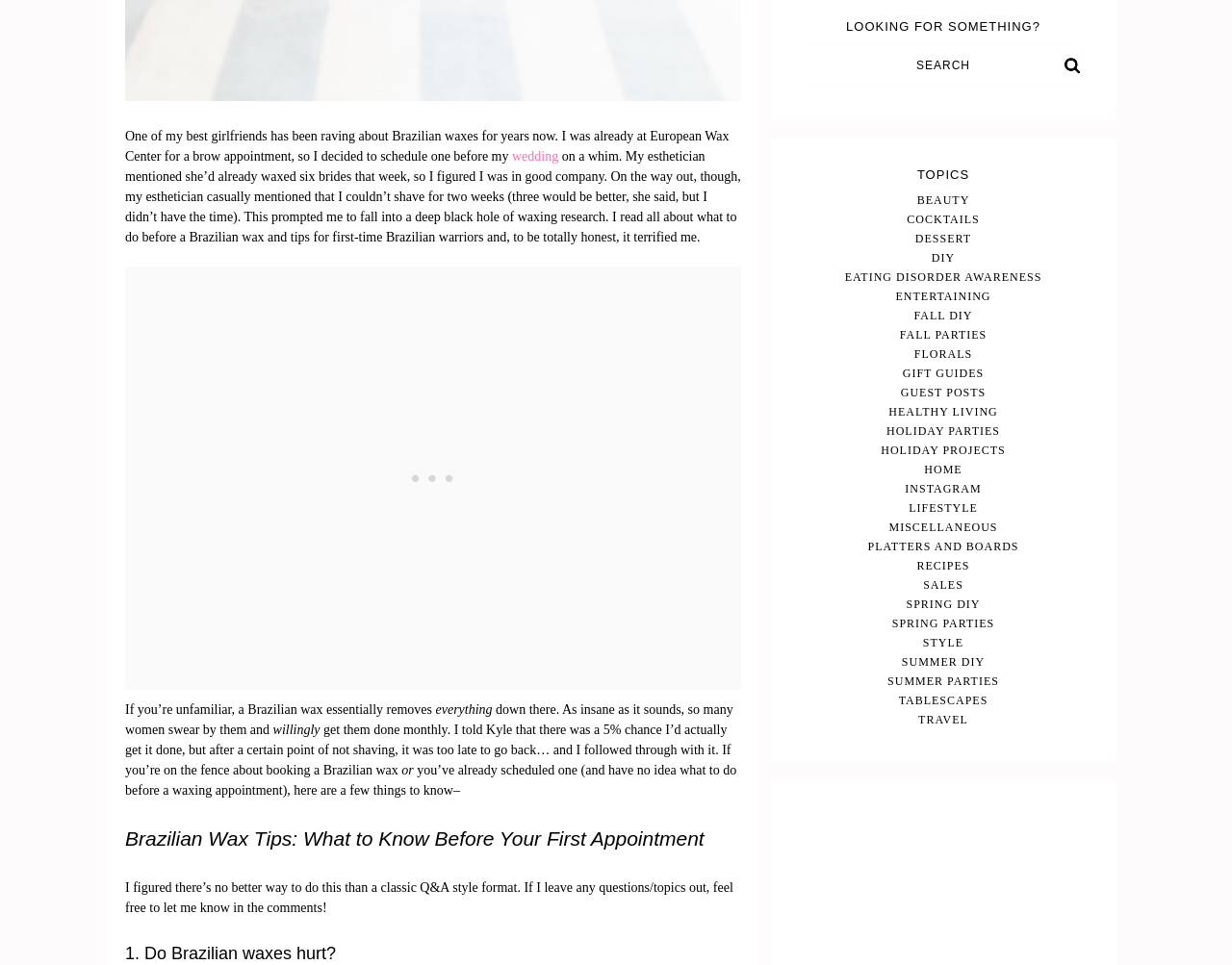What categories are available on the website?
From the image, provide a succinct answer in one word or a short phrase.

Multiple categories